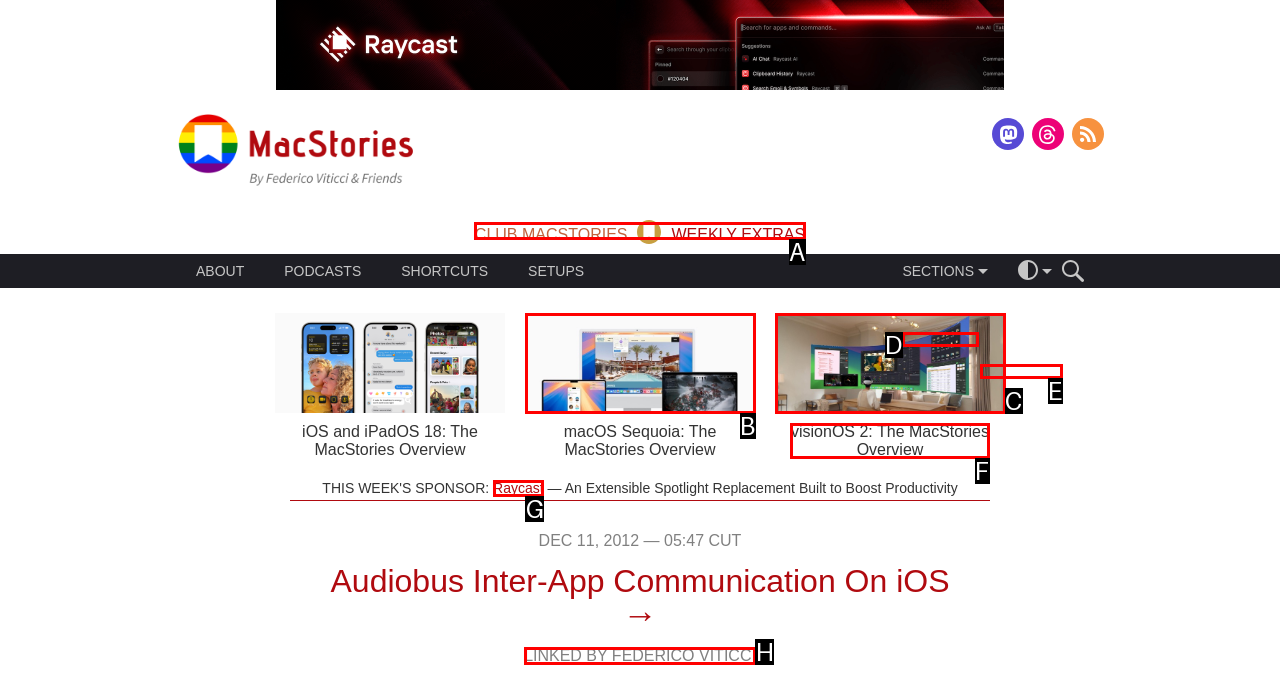From the given choices, determine which HTML element aligns with the description: Linked By Federico Viticci Respond with the letter of the appropriate option.

H